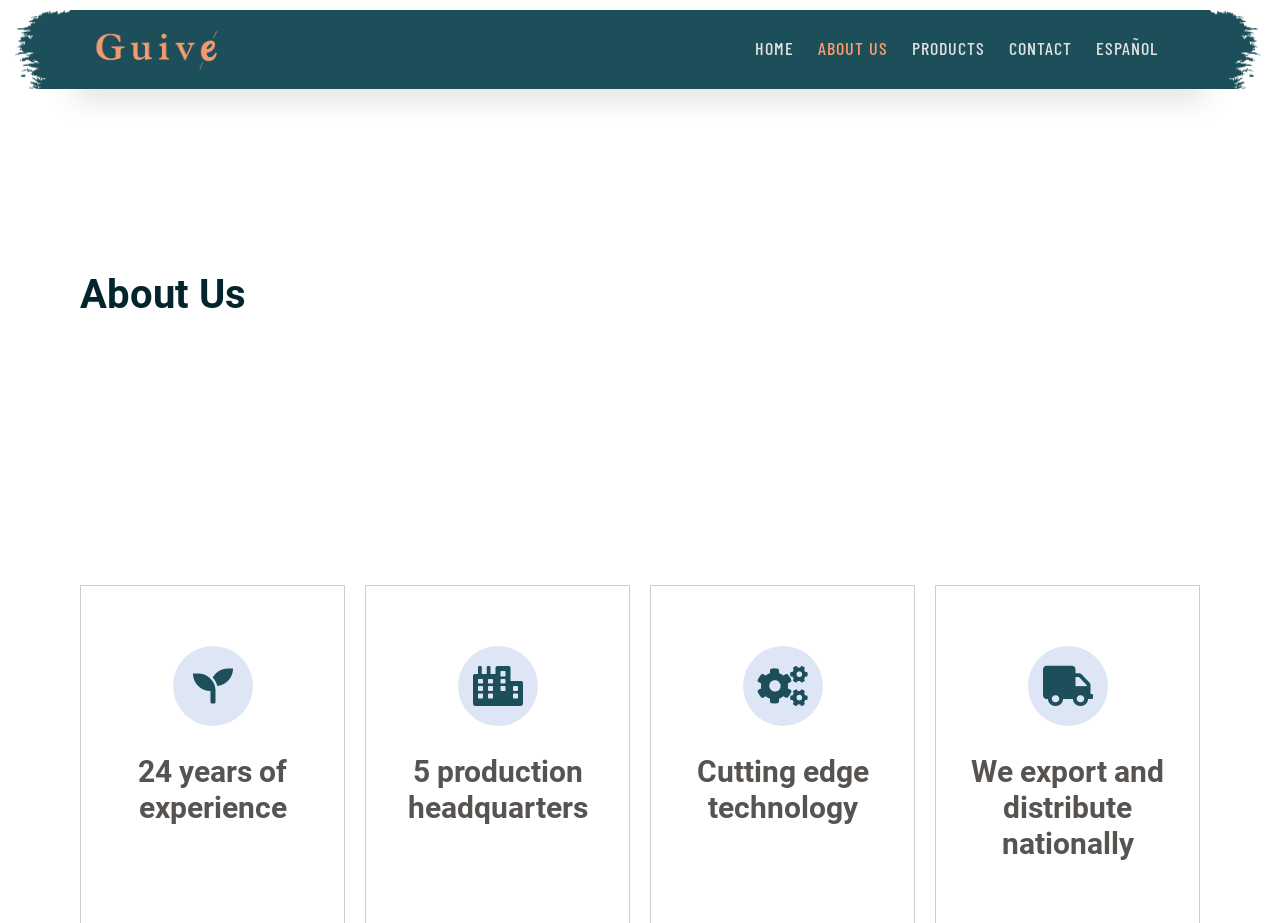What is the company's distribution scope?
Based on the image, provide a one-word or brief-phrase response.

Nationally